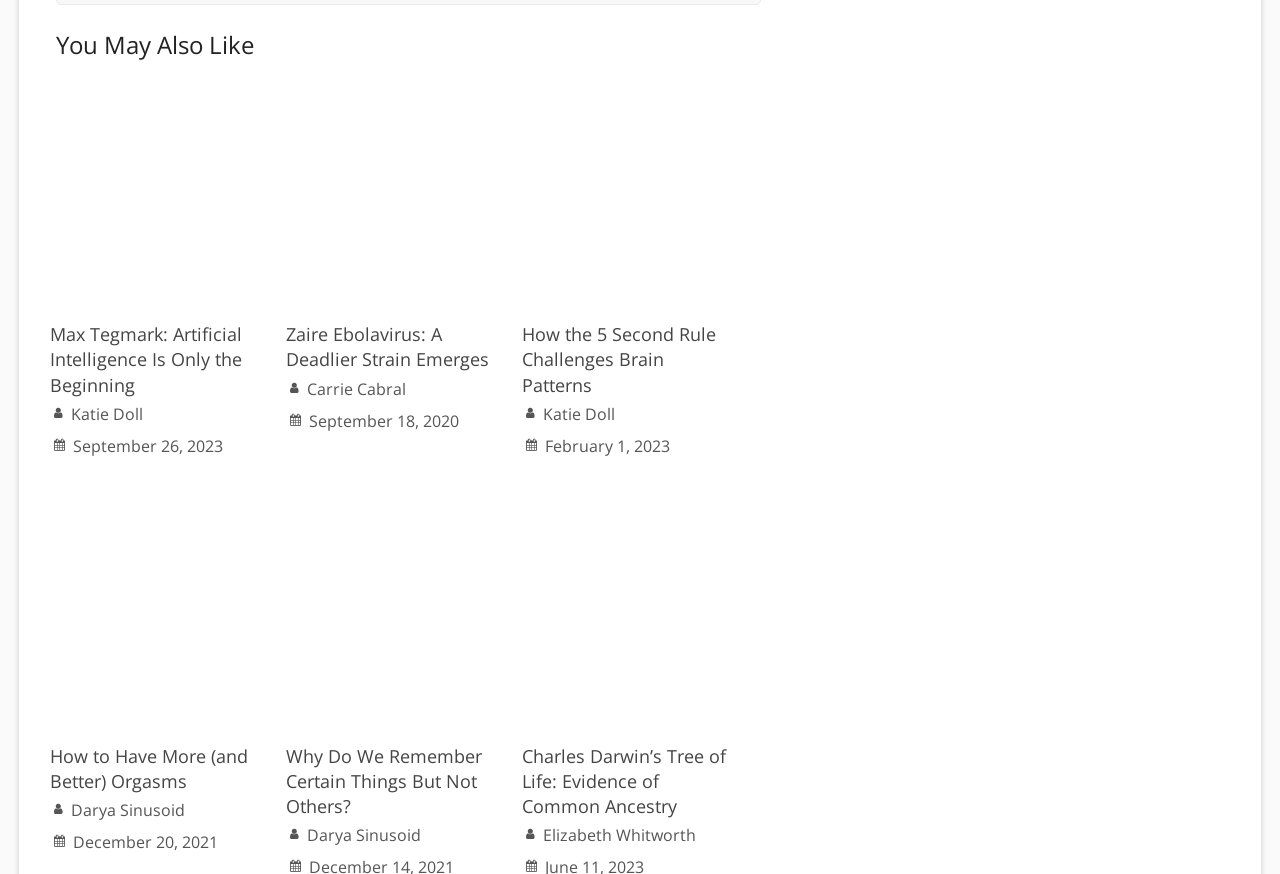Provide a short answer to the following question with just one word or phrase: What is the topic of the last article?

Charles Darwin’s Tree of Life